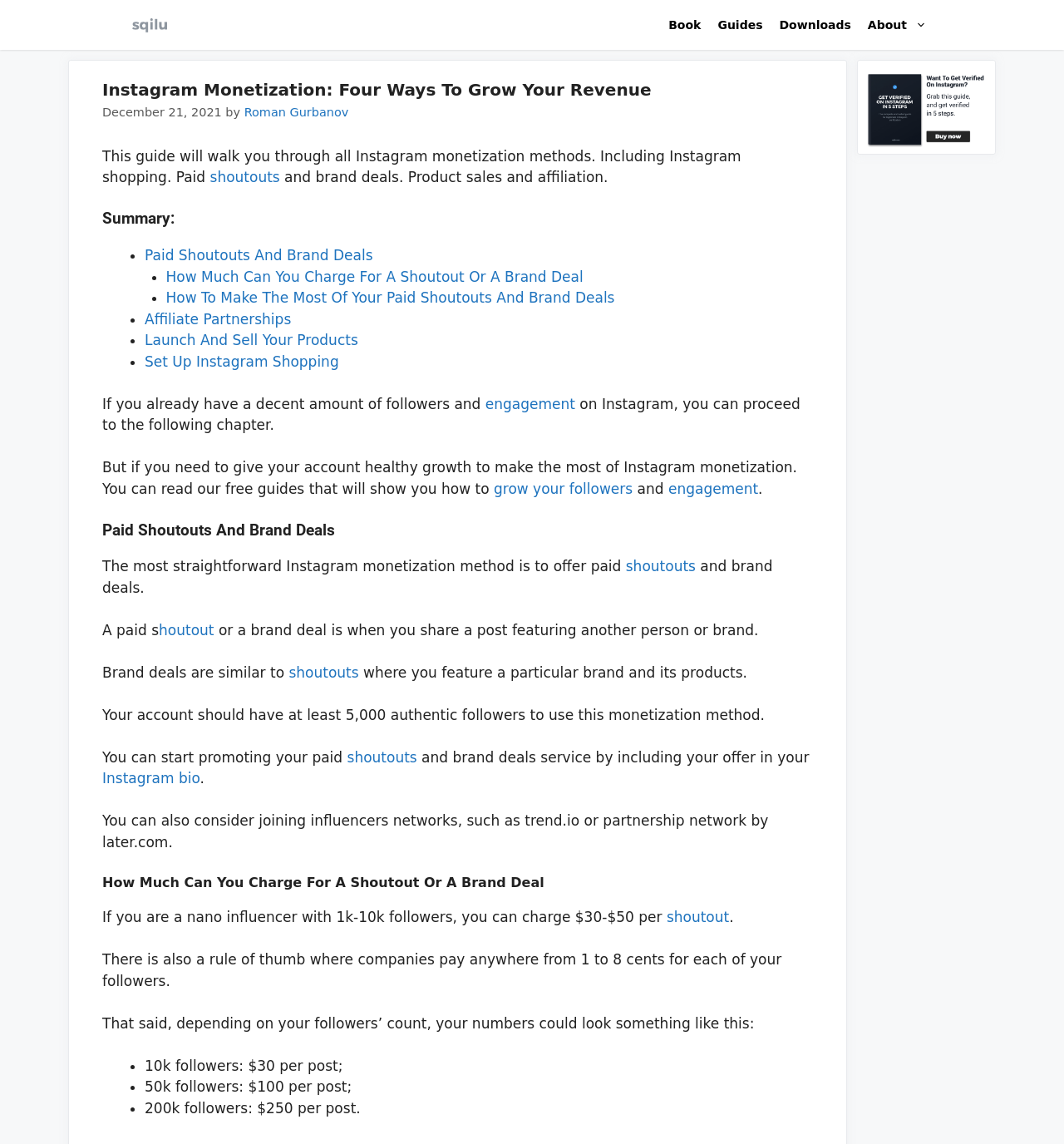Please determine the main heading text of this webpage.

Instagram Monetization: Four Ways To Grow Your Revenue